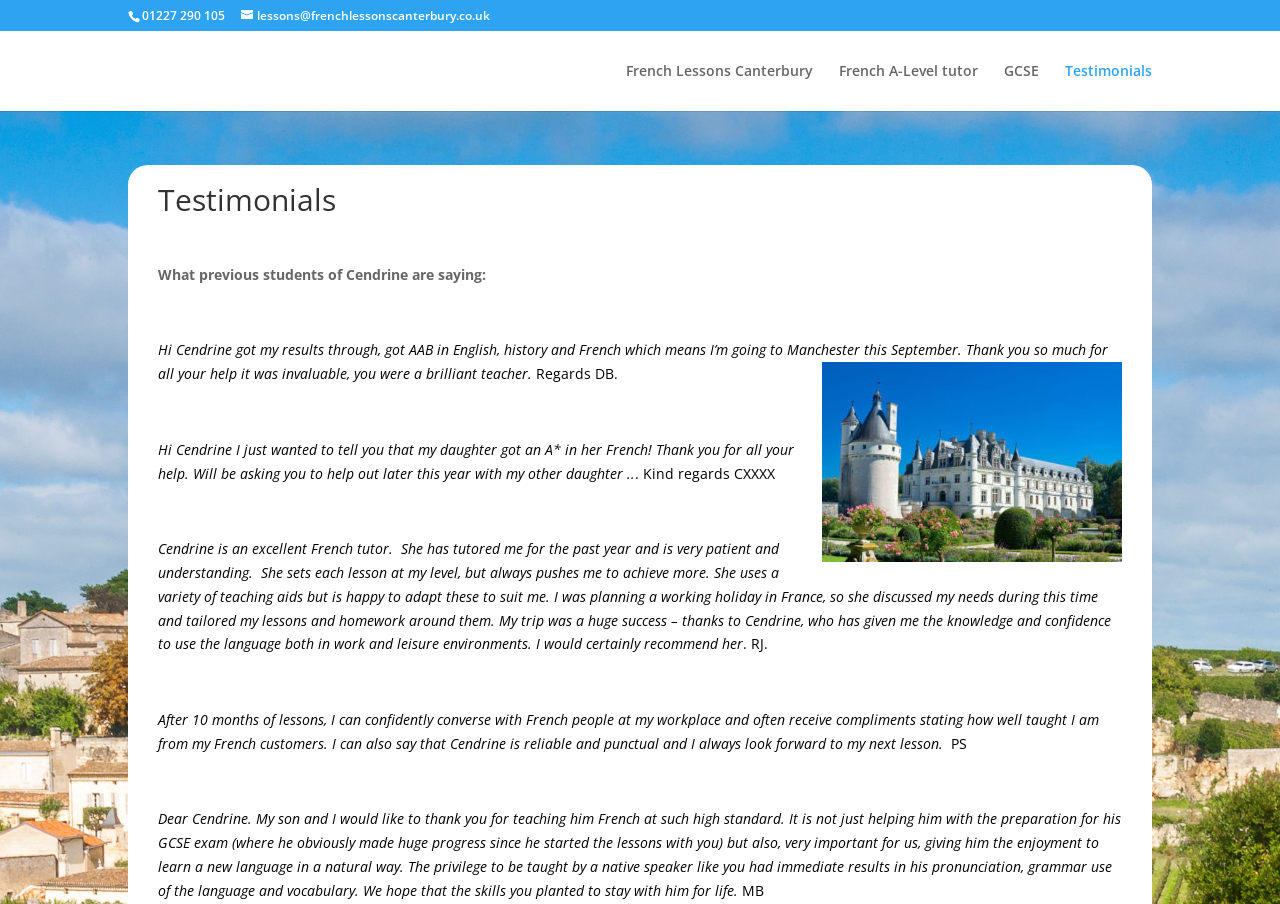Generate a comprehensive description of the contents of the webpage.

The webpage is about testimonials for French lessons in Canterbury. At the top, there is a phone number "01227 290 105" and an email address "lessons@frenchlessonscanterbury.co.uk". Below these, there are four links: "French Lessons Canterbury", "French A-Level tutor", "GCSE", and "Testimonials".

The main content of the page is divided into sections, each containing a testimonial from a previous student of Cendrine, a French tutor. There are five testimonials in total, each with a heading "Testimonials" above it. The testimonials are from students who have taken French lessons with Cendrine and have achieved success in their exams or have improved their language skills.

The first testimonial is from a student who got AAB in English, history, and French, and is going to Manchester University. The second testimonial is from a parent whose daughter got an A* in French, thanking Cendrine for her help. The third testimonial is from a student who praises Cendrine's patience, understanding, and adaptability as a tutor, and credits her with helping them achieve success in their working holiday in France.

The fourth testimonial is from a student who has been taking lessons with Cendrine for 10 months and can now confidently converse with French people at their workplace. The fifth and final testimonial is from a parent who thanks Cendrine for teaching their son French at a high standard, not only helping him prepare for his GCSE exam but also giving him the enjoyment of learning a new language.